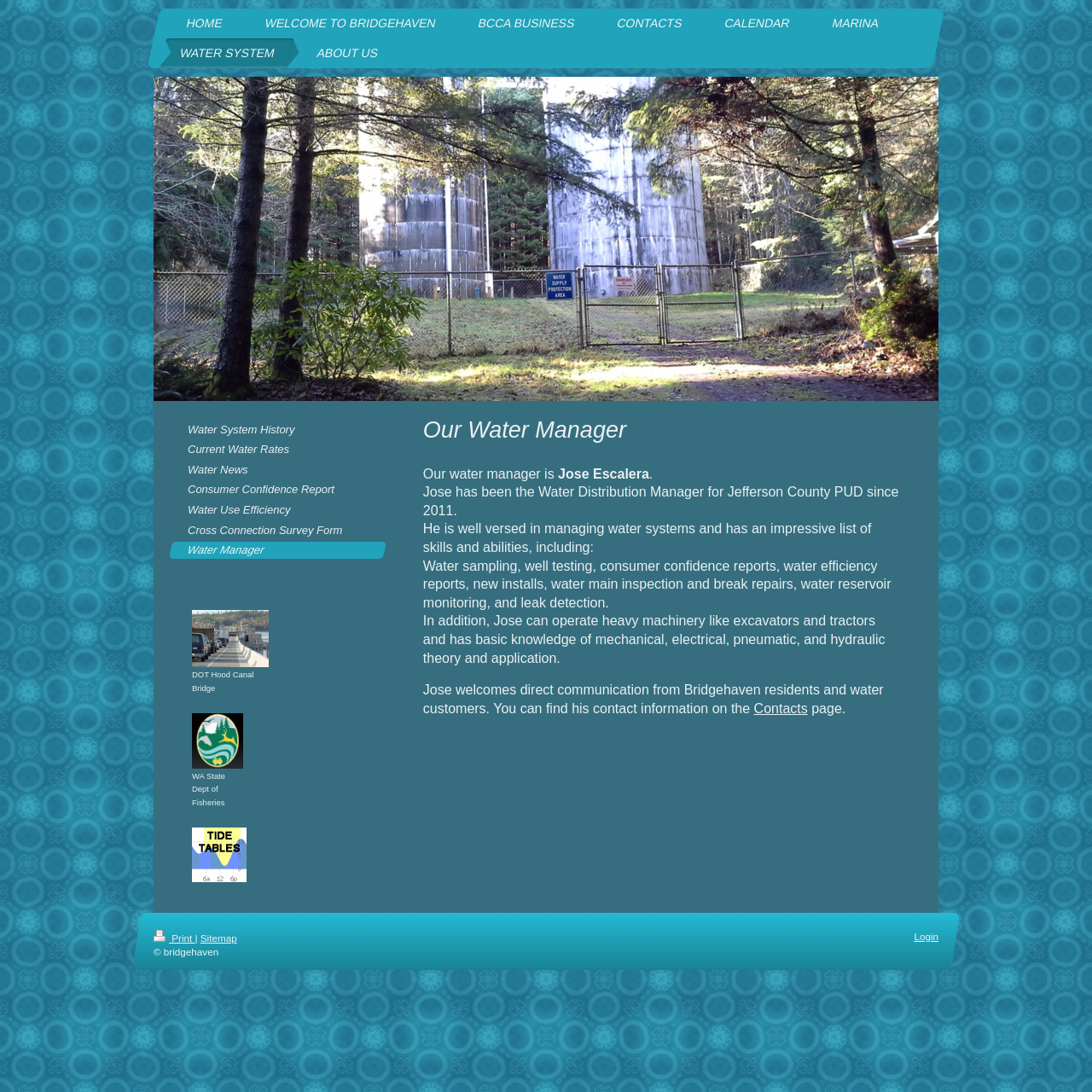Please locate the bounding box coordinates of the element that needs to be clicked to achieve the following instruction: "go to home page". The coordinates should be four float numbers between 0 and 1, i.e., [left, top, right, bottom].

[0.152, 0.008, 0.222, 0.035]